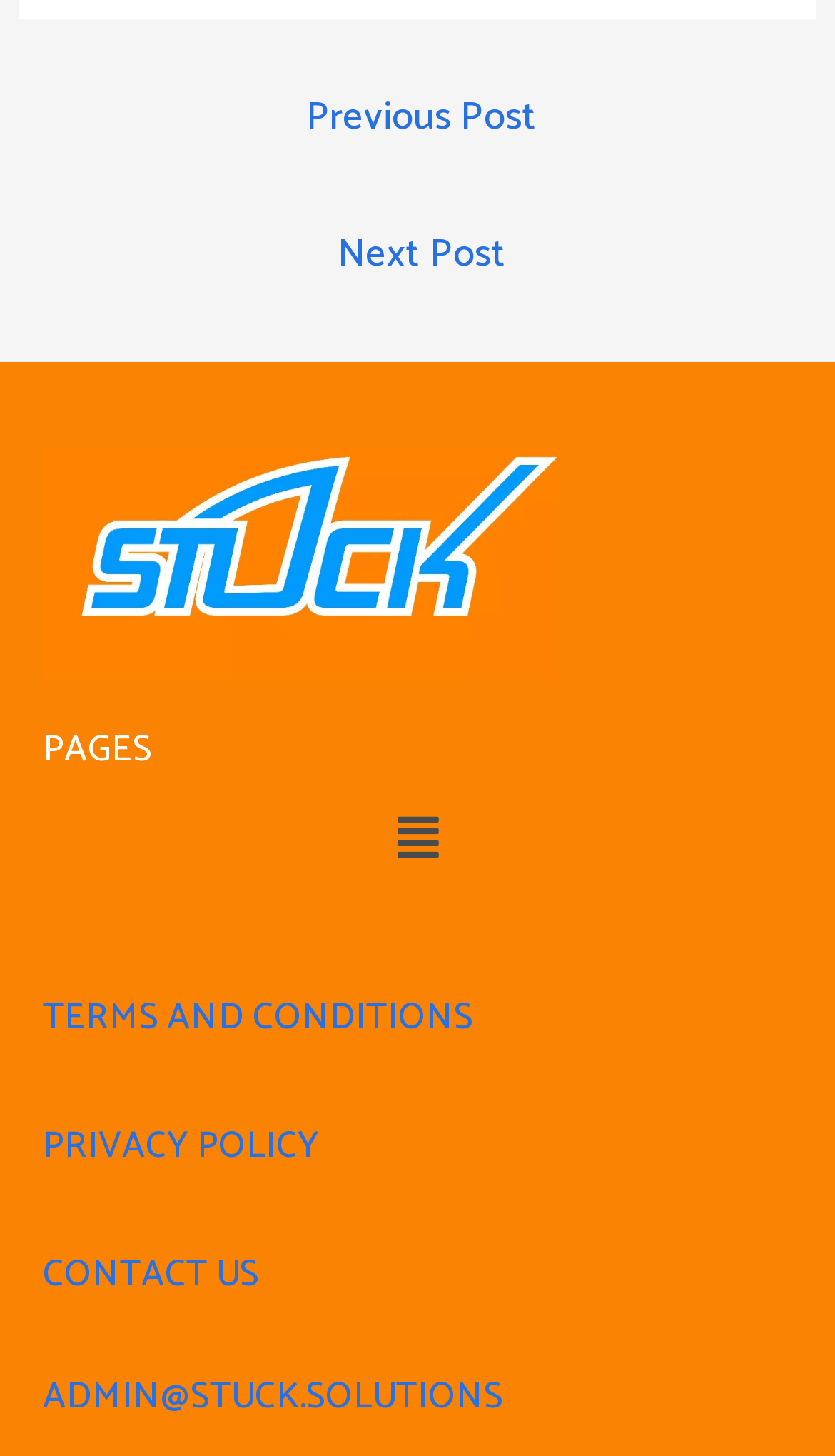Determine the bounding box coordinates for the UI element matching this description: "Notice of Privacy".

None